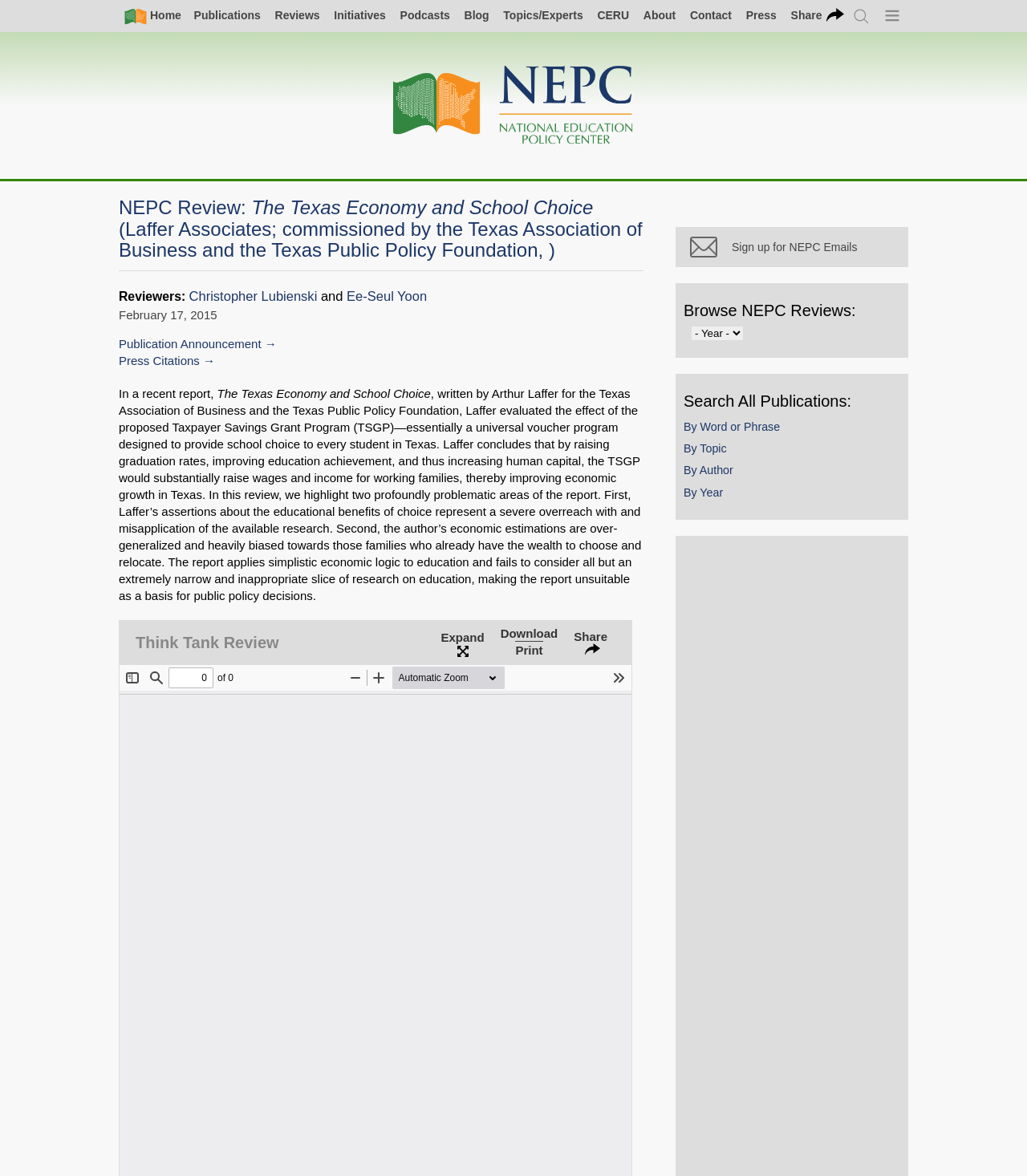What is the purpose of the Taxpayer Savings Grant Program?
Provide a detailed and extensive answer to the question.

According to the text, the Taxpayer Savings Grant Program (TSGP) is a universal voucher program designed to provide school choice to every student in Texas.